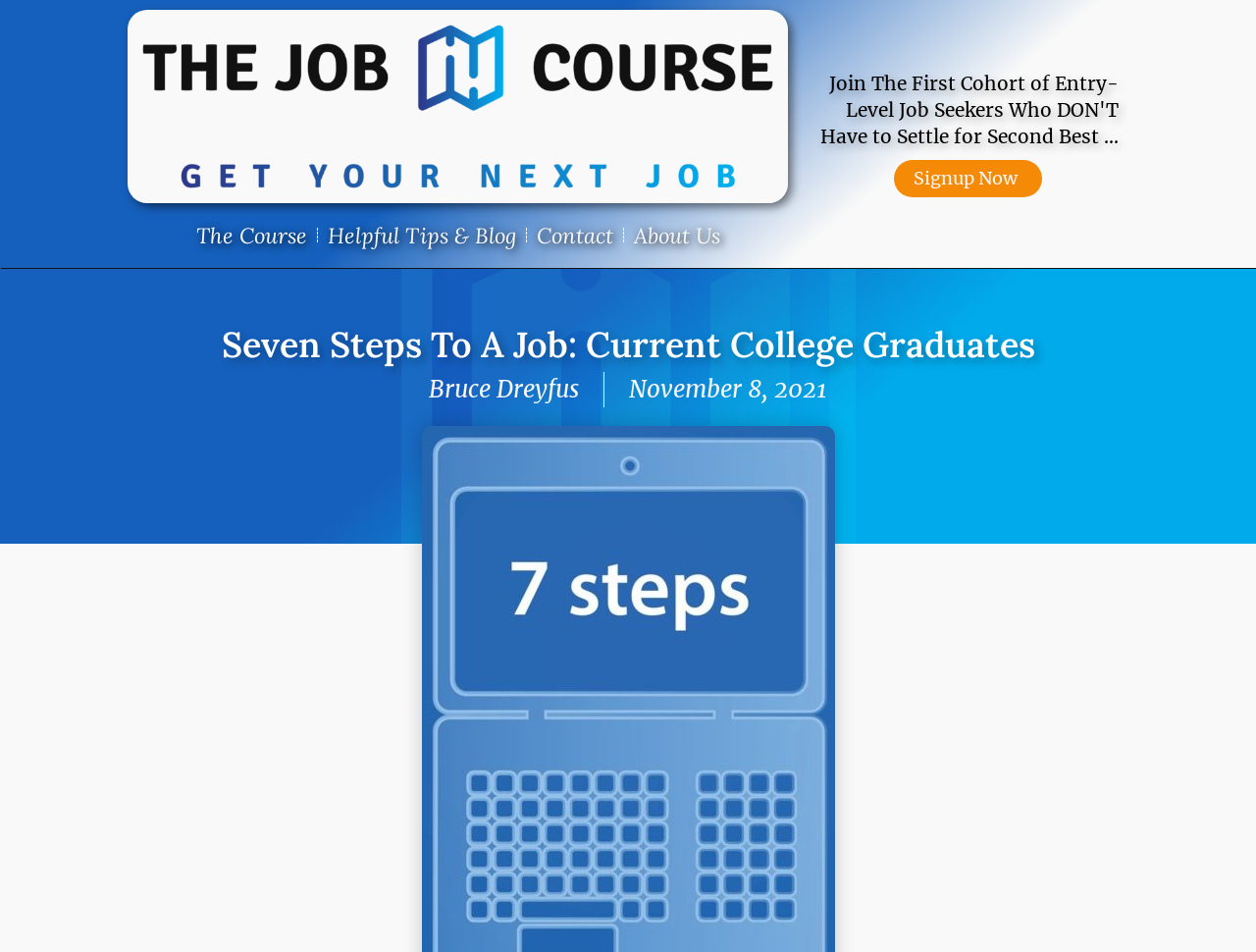Detail the various sections and features of the webpage.

The webpage is titled "Seven Steps to a Job: Current College Graduates - The Job Course". At the top left, there is a logo image and a link to "The Job Course" with a rectangular shape. Below the logo, there are four horizontal links: "The Course", "Helpful Tips & Blog", "Contact", and "About Us", aligned from left to right. 

On the right side of the page, there is a "Signup Now" link. 

The main content of the page starts with a heading "Seven Steps To A Job: Current College Graduates" at the top center. Below the heading, there are two links, "Bruce Dreyfus" and "November 8, 2021", with the latter containing a time element.